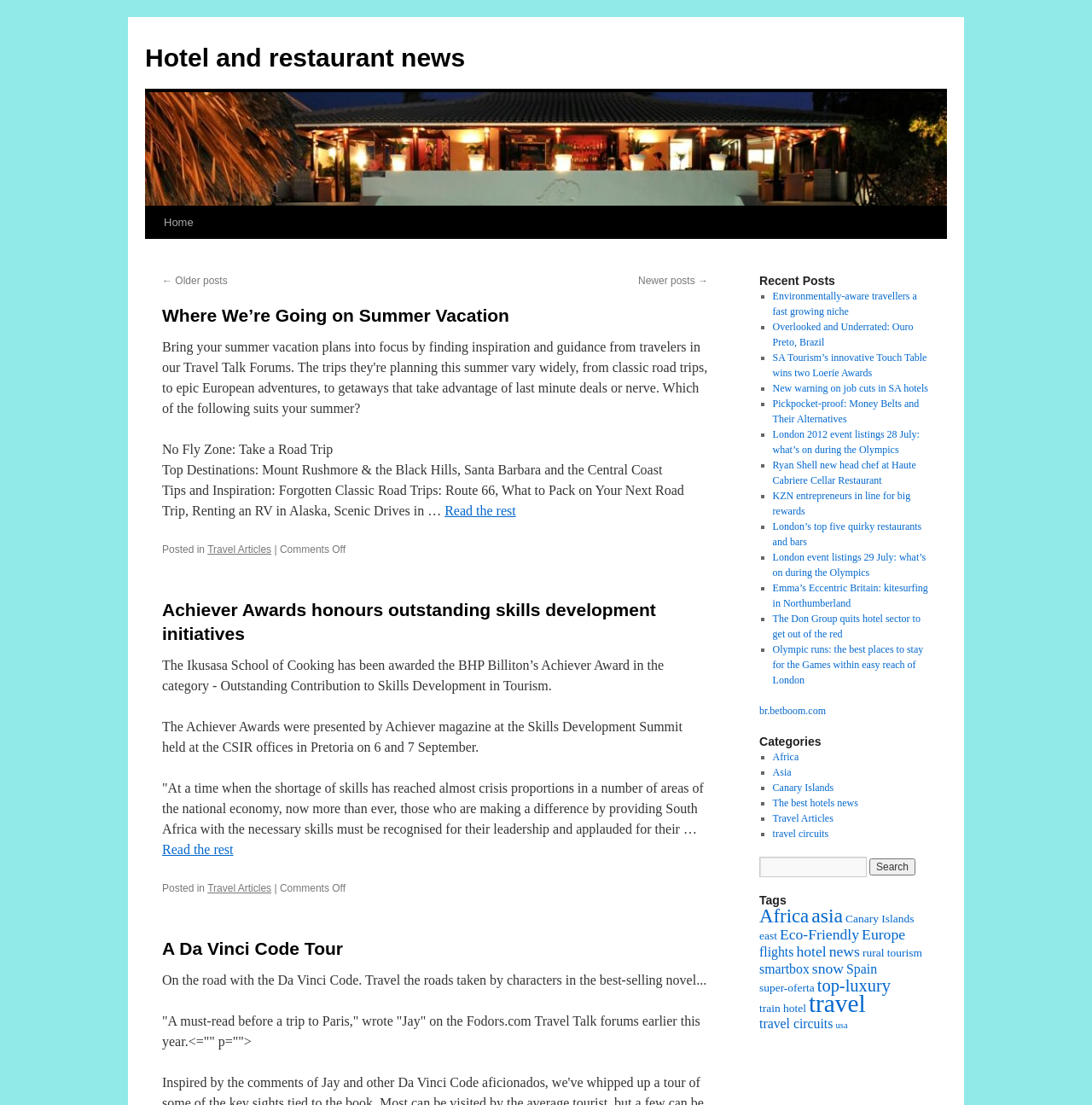Please identify the bounding box coordinates of the area I need to click to accomplish the following instruction: "Click on 'Where We’re Going on Summer Vacation'".

[0.148, 0.276, 0.466, 0.294]